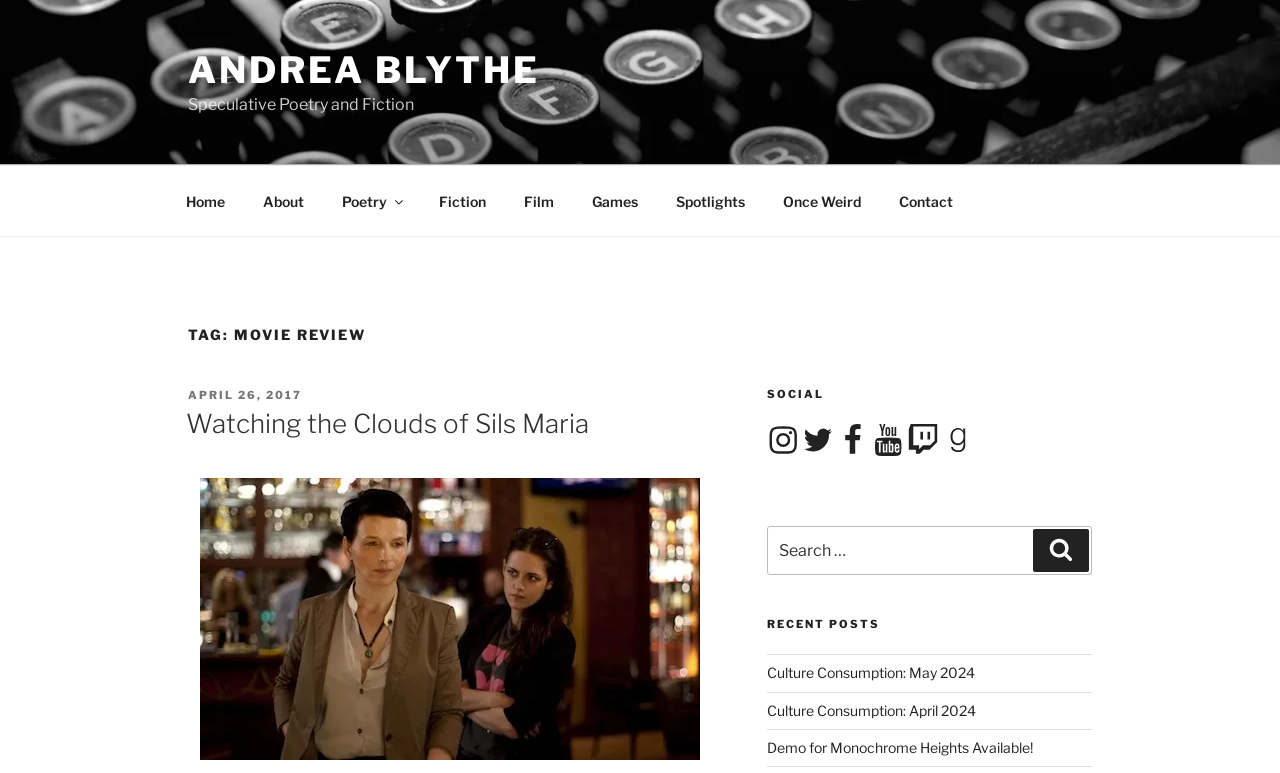Identify the bounding box of the HTML element described here: "Andrea Blythe". Provide the coordinates as four float numbers between 0 and 1: [left, top, right, bottom].

[0.147, 0.062, 0.421, 0.119]